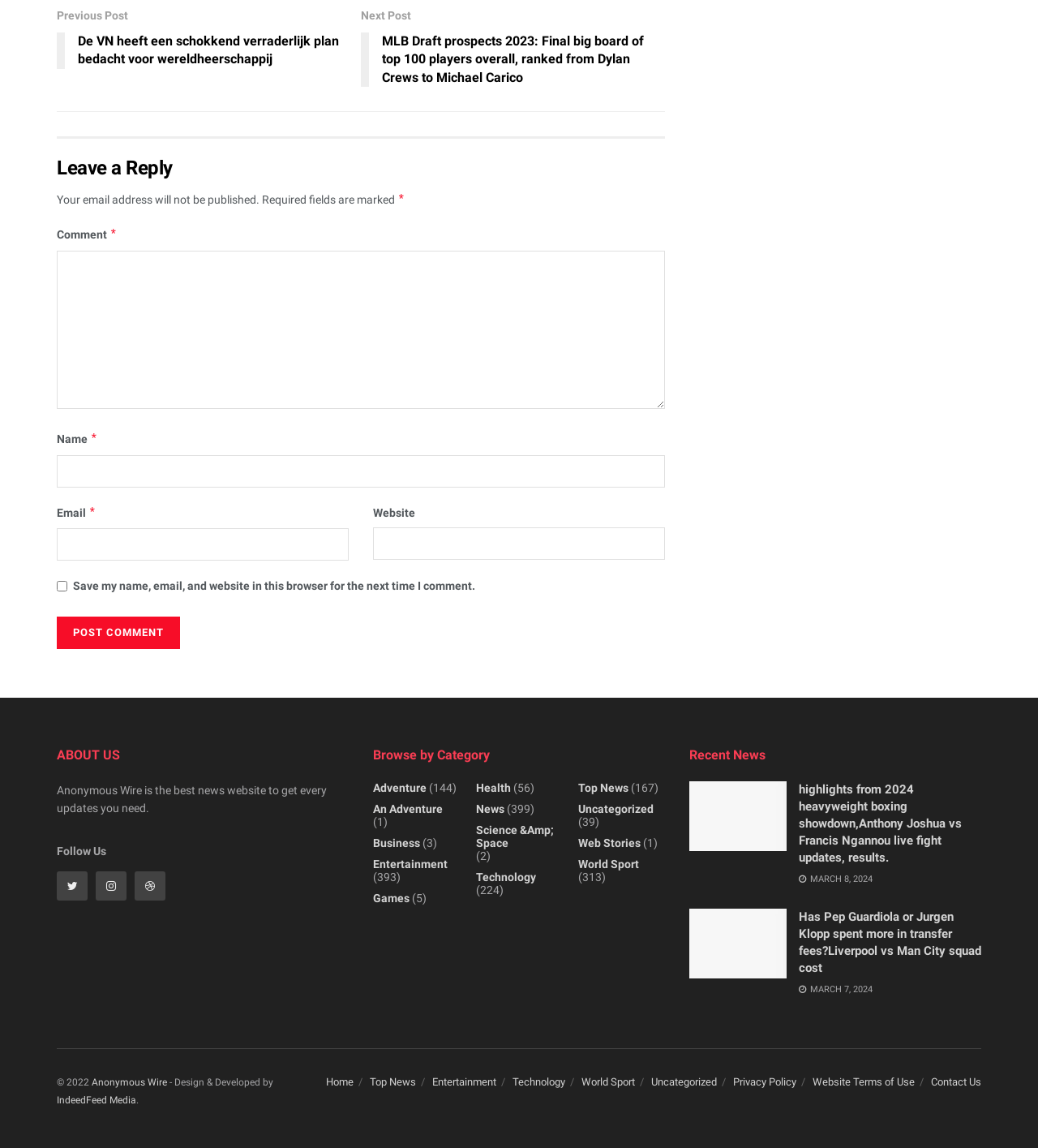Determine the bounding box coordinates of the clickable element to achieve the following action: 'Leave a comment'. Provide the coordinates as four float values between 0 and 1, formatted as [left, top, right, bottom].

[0.055, 0.135, 0.641, 0.159]